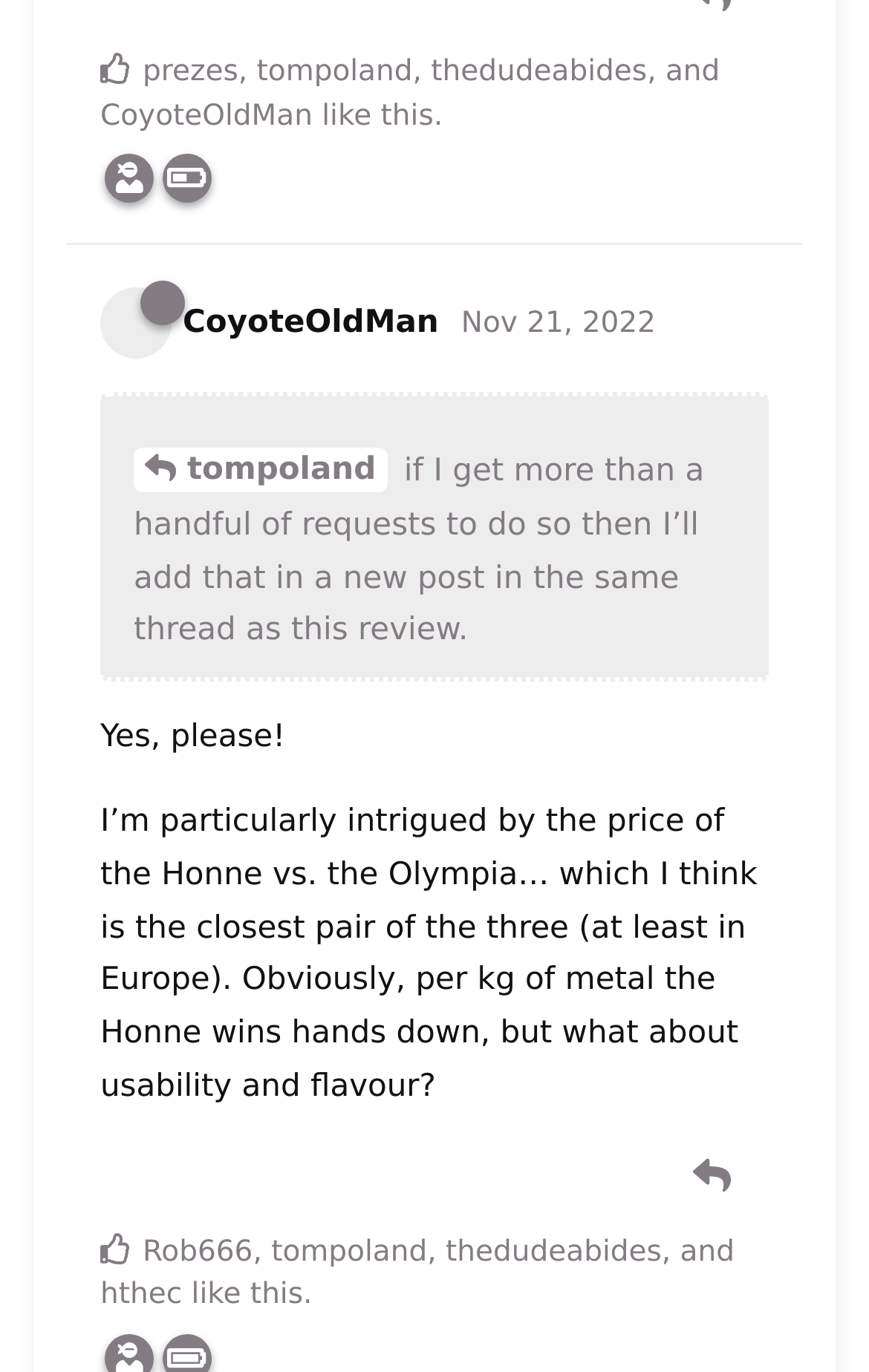Using the provided element description, identify the bounding box coordinates as (top-left x, top-left y, bottom-right x, bottom-right y). Ensure all values are between 0 and 1. Description: Nov 21, 2022

[0.531, 0.224, 0.755, 0.248]